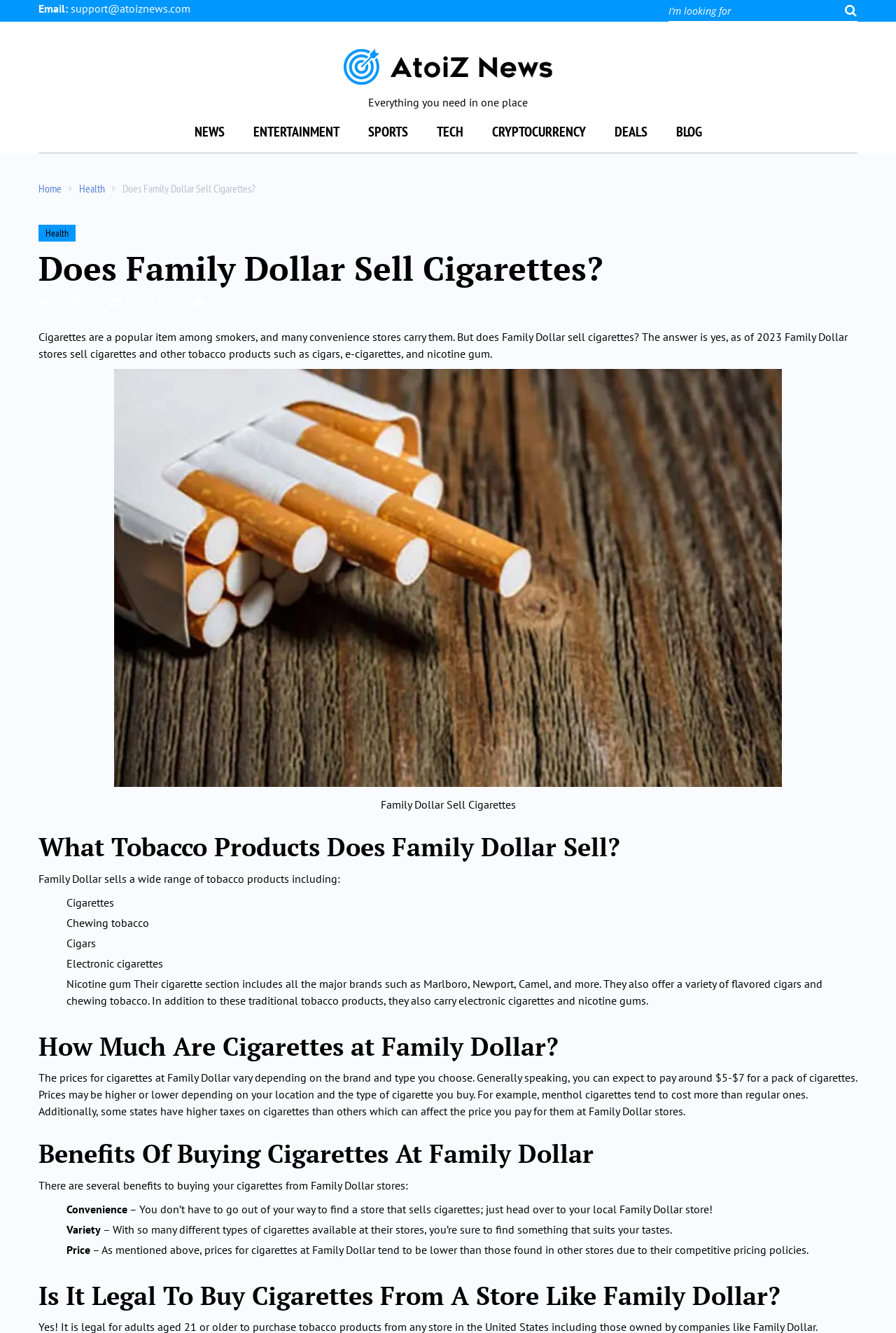Use one word or a short phrase to answer the question provided: 
Who wrote the article?

Sara Boon